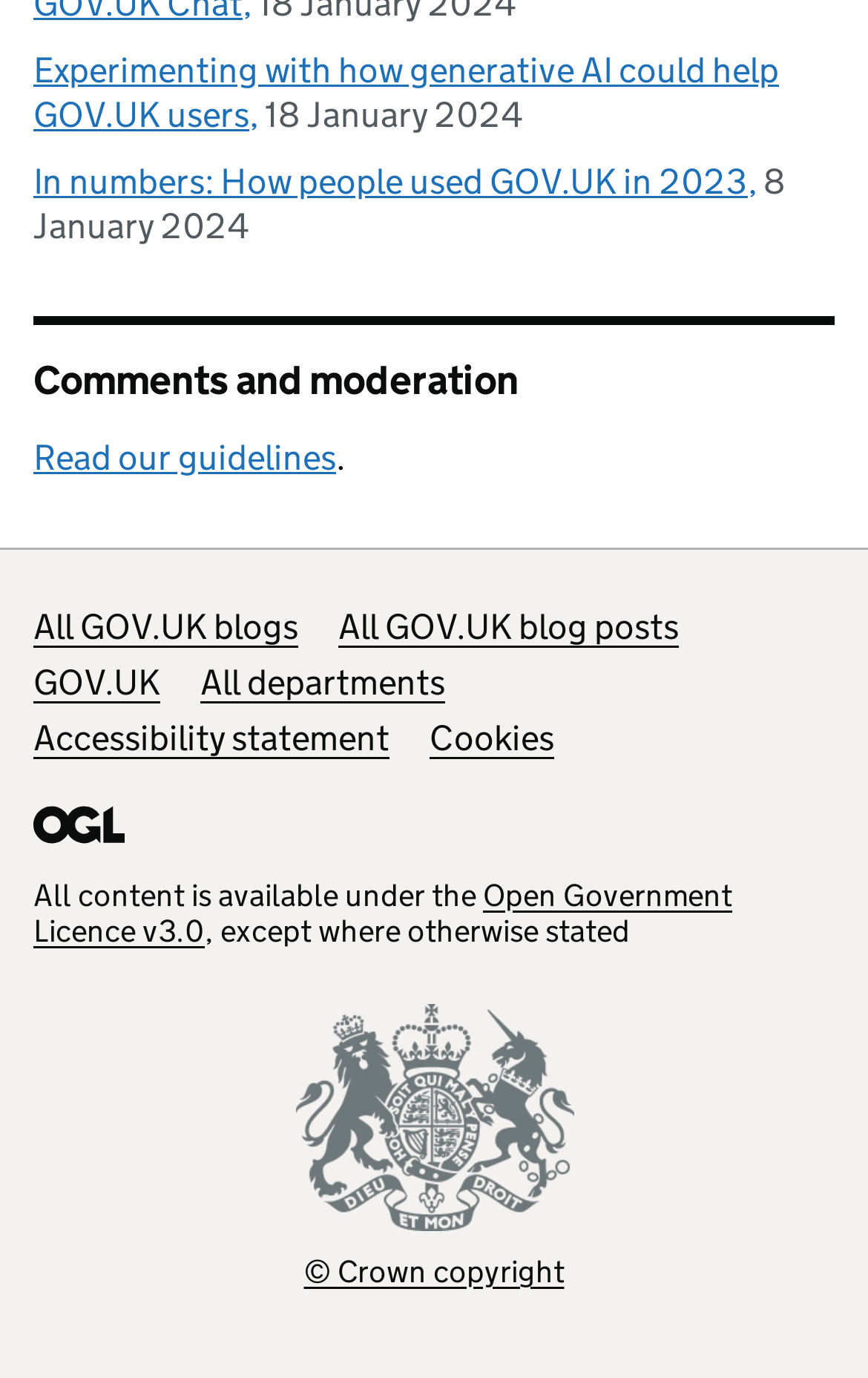Specify the bounding box coordinates of the area to click in order to execute this command: 'Check the accessibility statement'. The coordinates should consist of four float numbers ranging from 0 to 1, and should be formatted as [left, top, right, bottom].

[0.038, 0.52, 0.449, 0.55]